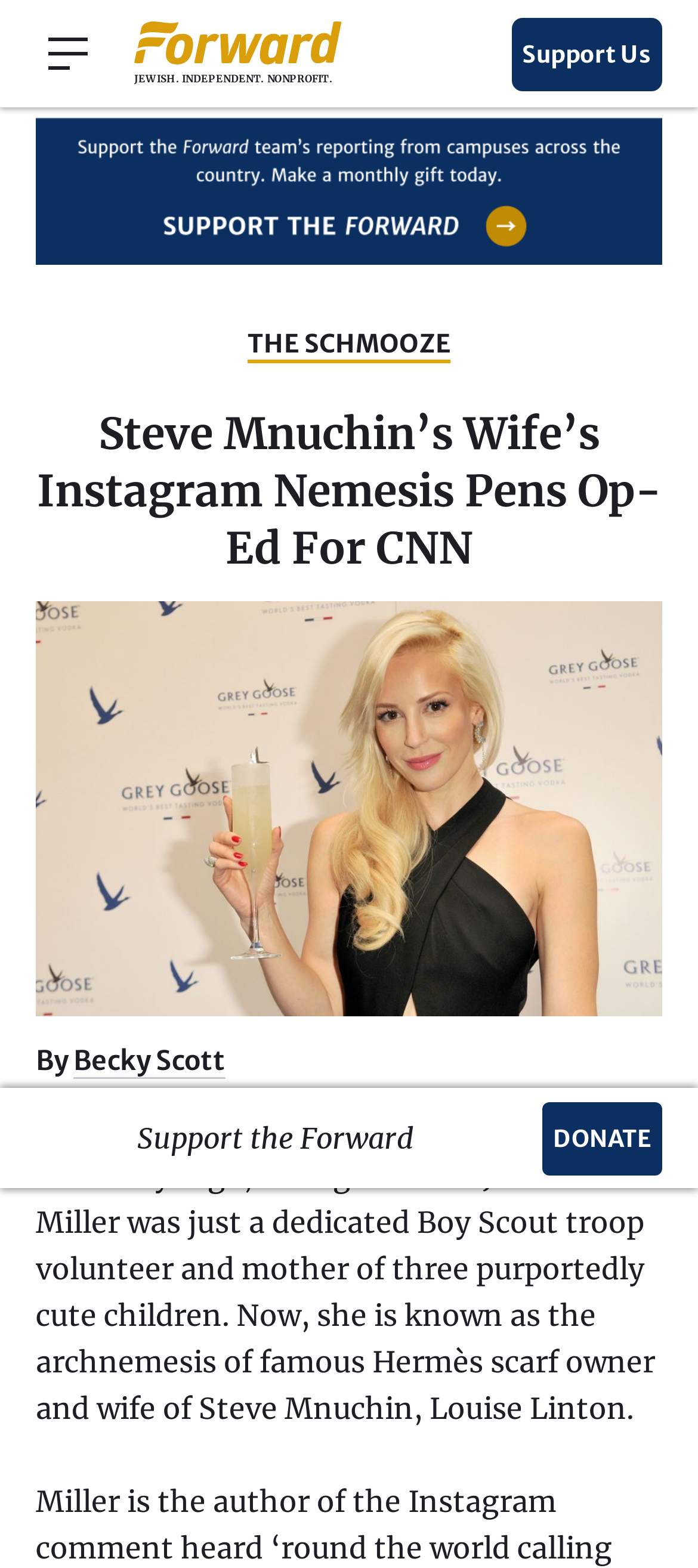Identify the main heading from the webpage and provide its text content.

Steve Mnuchin’s Wife’s Instagram Nemesis Pens Op-Ed For CNN